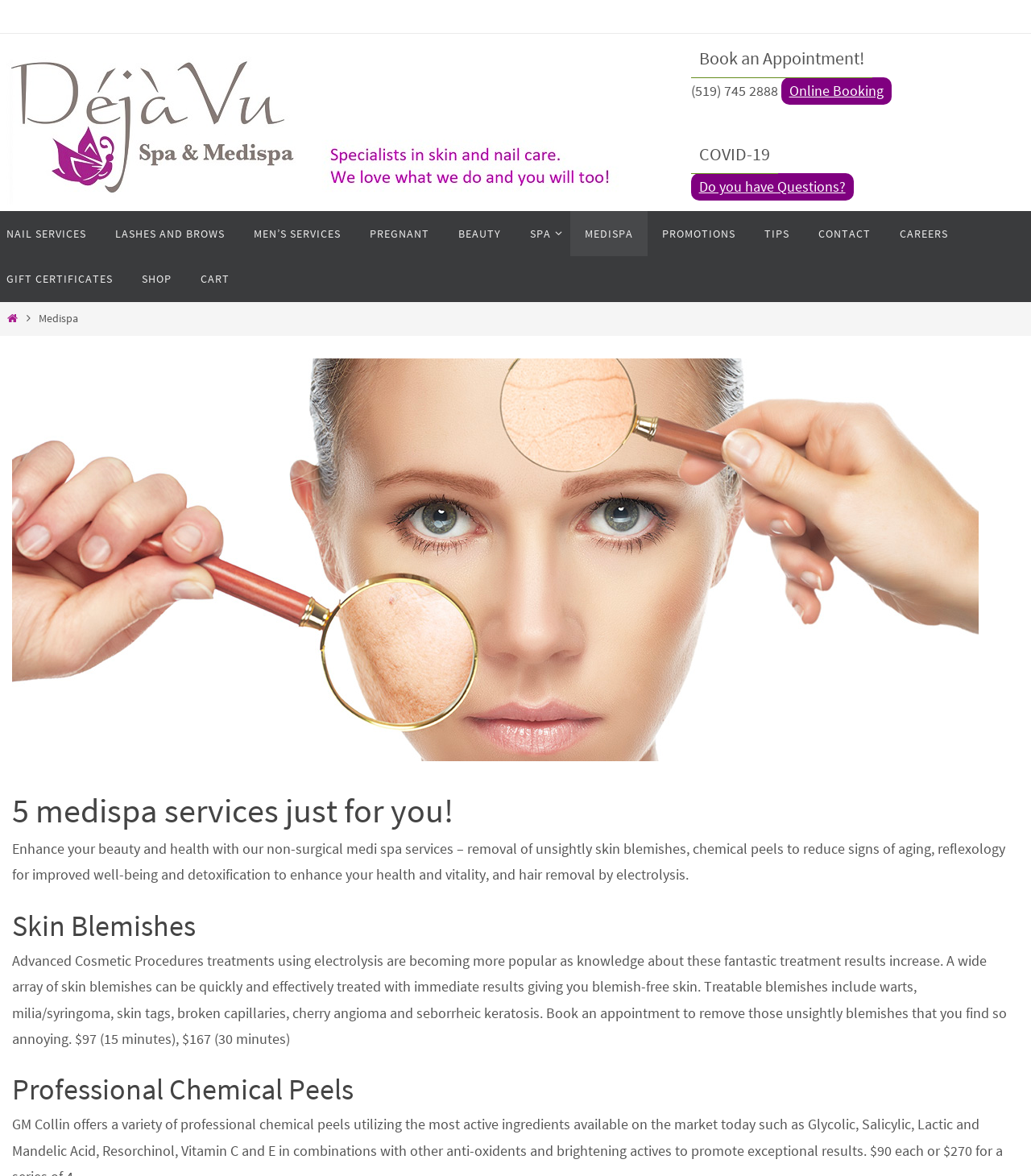Use the details in the image to answer the question thoroughly: 
What is the purpose of the 'REFLEXOLOGY' service?

I inferred this by looking at the static text element with the bounding box coordinates [0.012, 0.714, 0.975, 0.752] which describes the medi spa services offered, including reflexology.